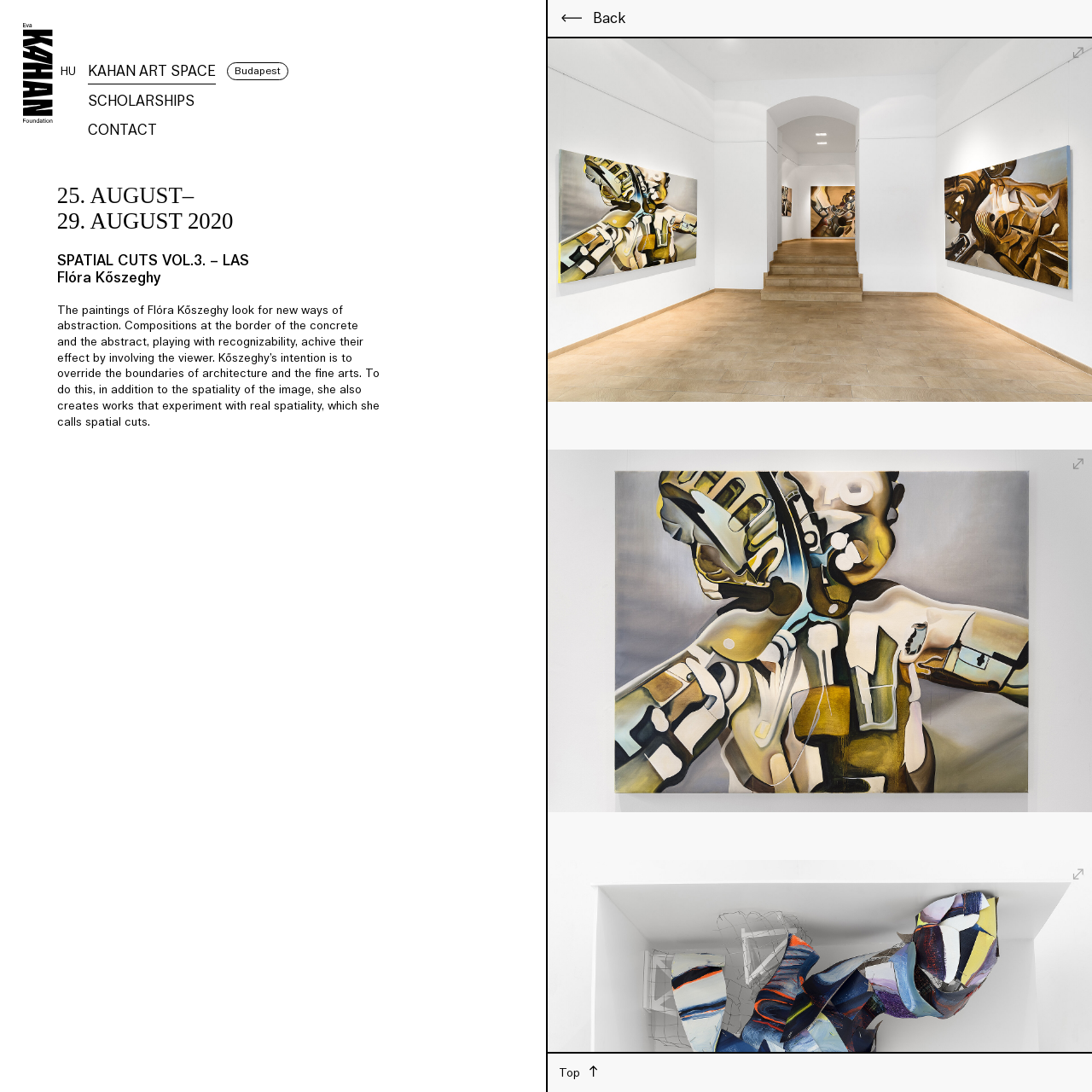Determine the bounding box coordinates of the section I need to click to execute the following instruction: "Go back to previous page". Provide the coordinates as four float numbers between 0 and 1, i.e., [left, top, right, bottom].

[0.502, 0.0, 0.751, 0.033]